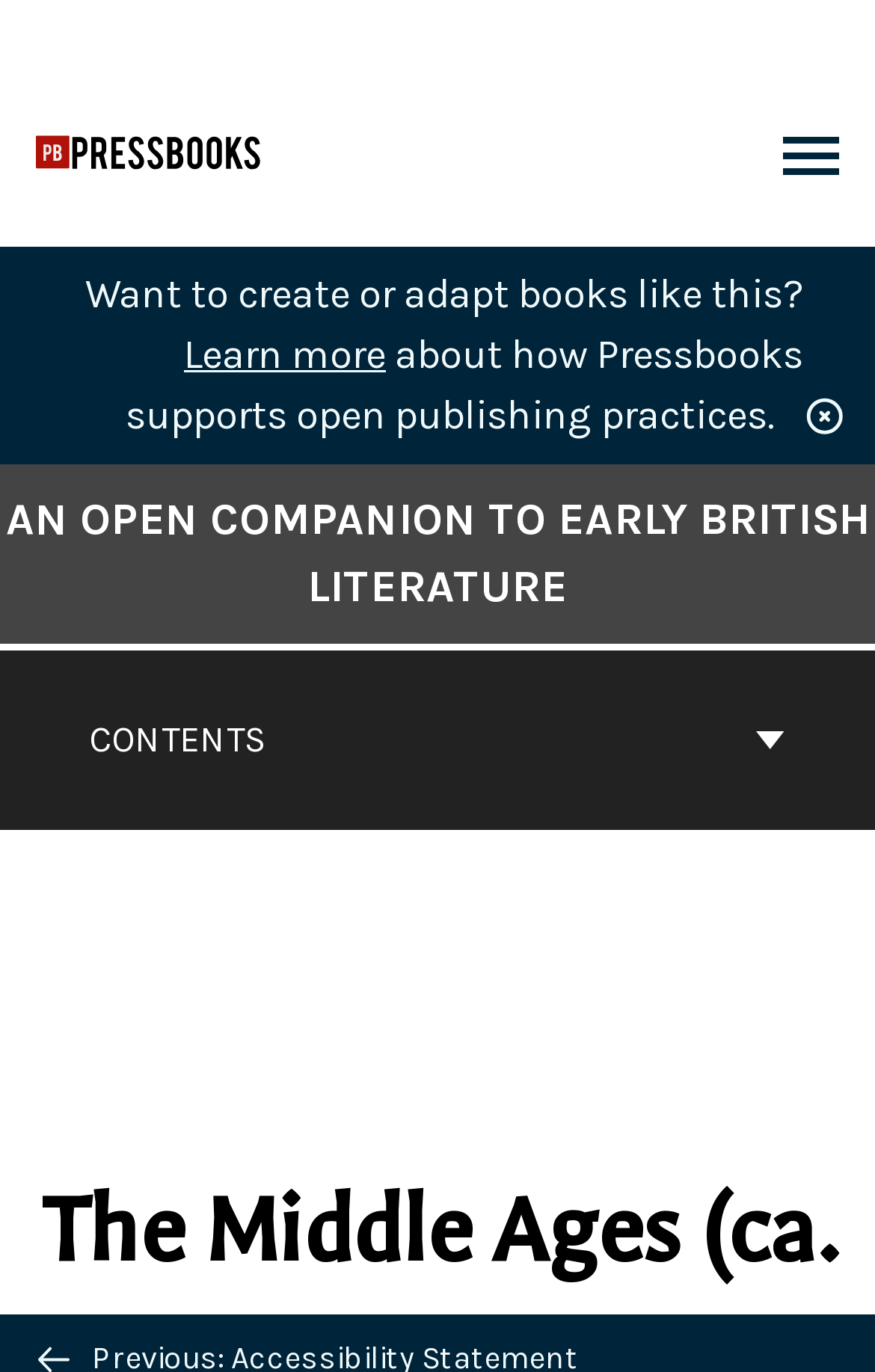What is the function of the 'CONTENTS' button?
Please elaborate on the answer to the question with detailed information.

I inferred the function of the 'CONTENTS' button by its location in the navigation section and its caption. It is likely that clicking this button will show or hide the contents of the book, allowing the user to easily navigate through the book's sections.